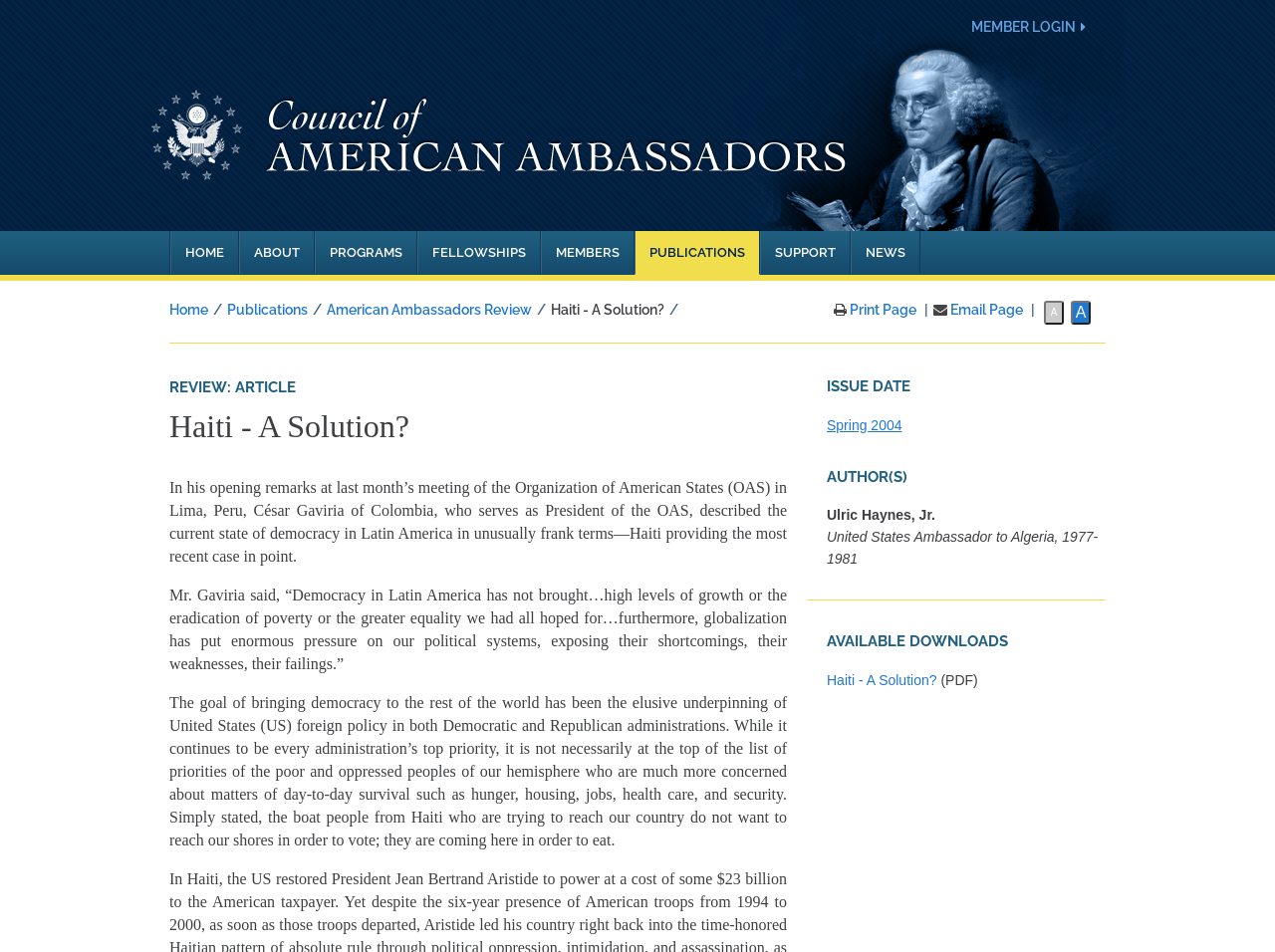Answer briefly with one word or phrase:
How many available downloads are there?

1